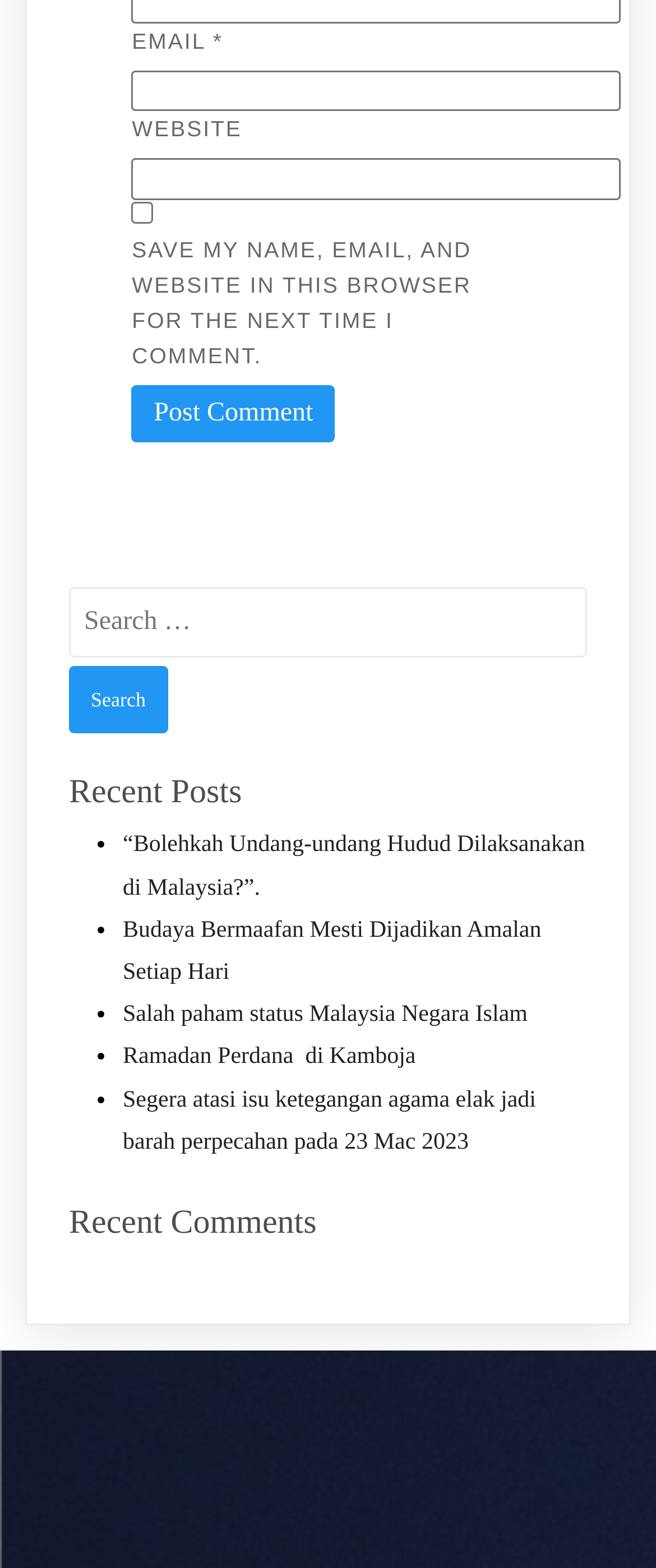Identify the bounding box coordinates for the element you need to click to achieve the following task: "Read the recent post 'Bolehkah Undang-undang Hudud Dilaksanakan di Malaysia?'". Provide the bounding box coordinates as four float numbers between 0 and 1, in the form [left, top, right, bottom].

[0.187, 0.531, 0.892, 0.574]